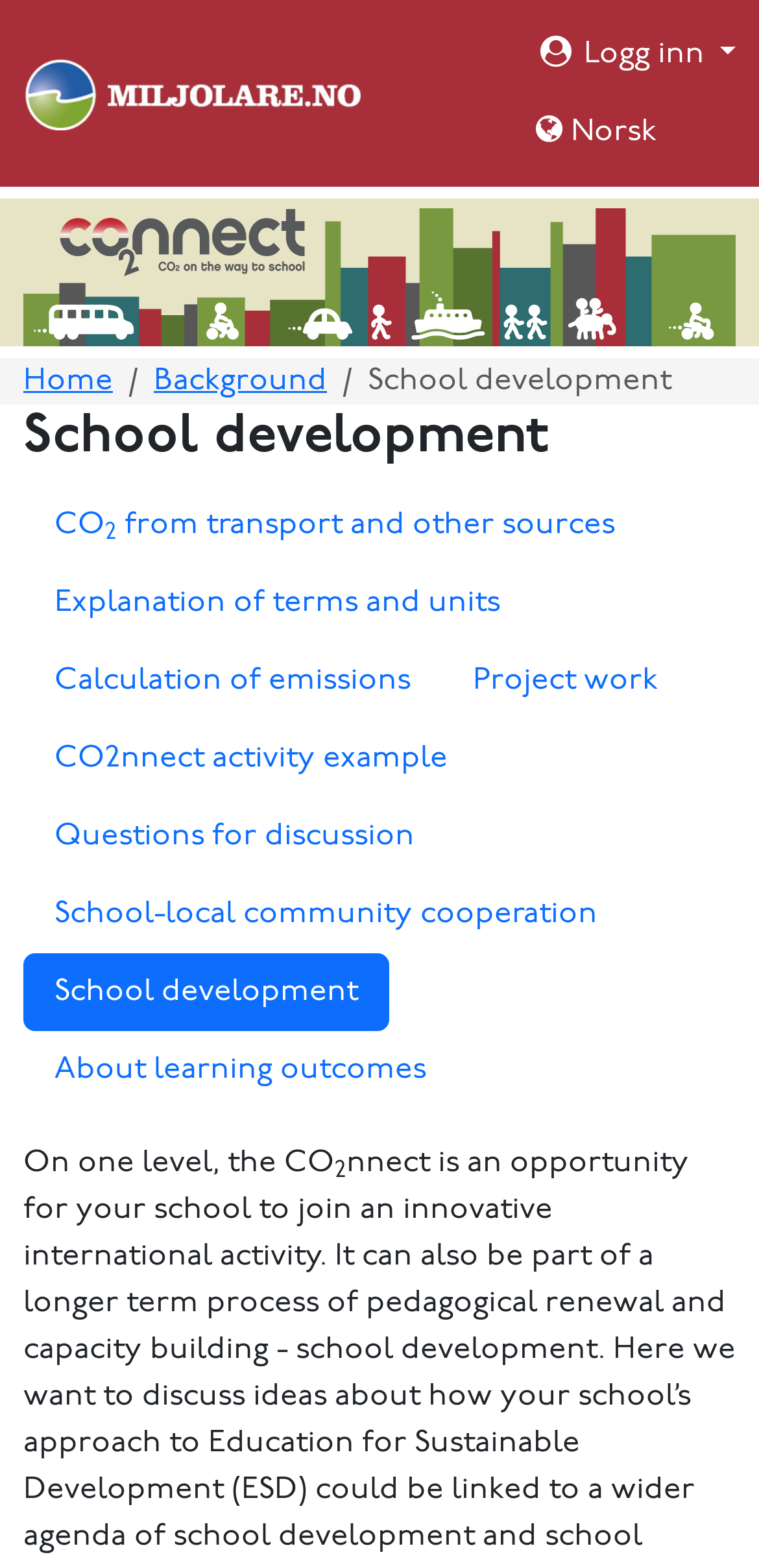Determine the bounding box coordinates for the clickable element required to fulfill the instruction: "Click the Miljolare logo". Provide the coordinates as four float numbers between 0 and 1, i.e., [left, top, right, bottom].

[0.031, 0.027, 0.479, 0.092]